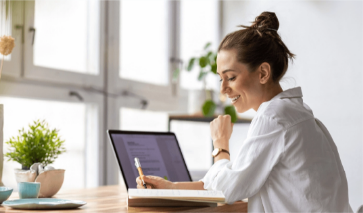Respond with a single word or phrase to the following question:
What is the source of light in the space?

Natural light